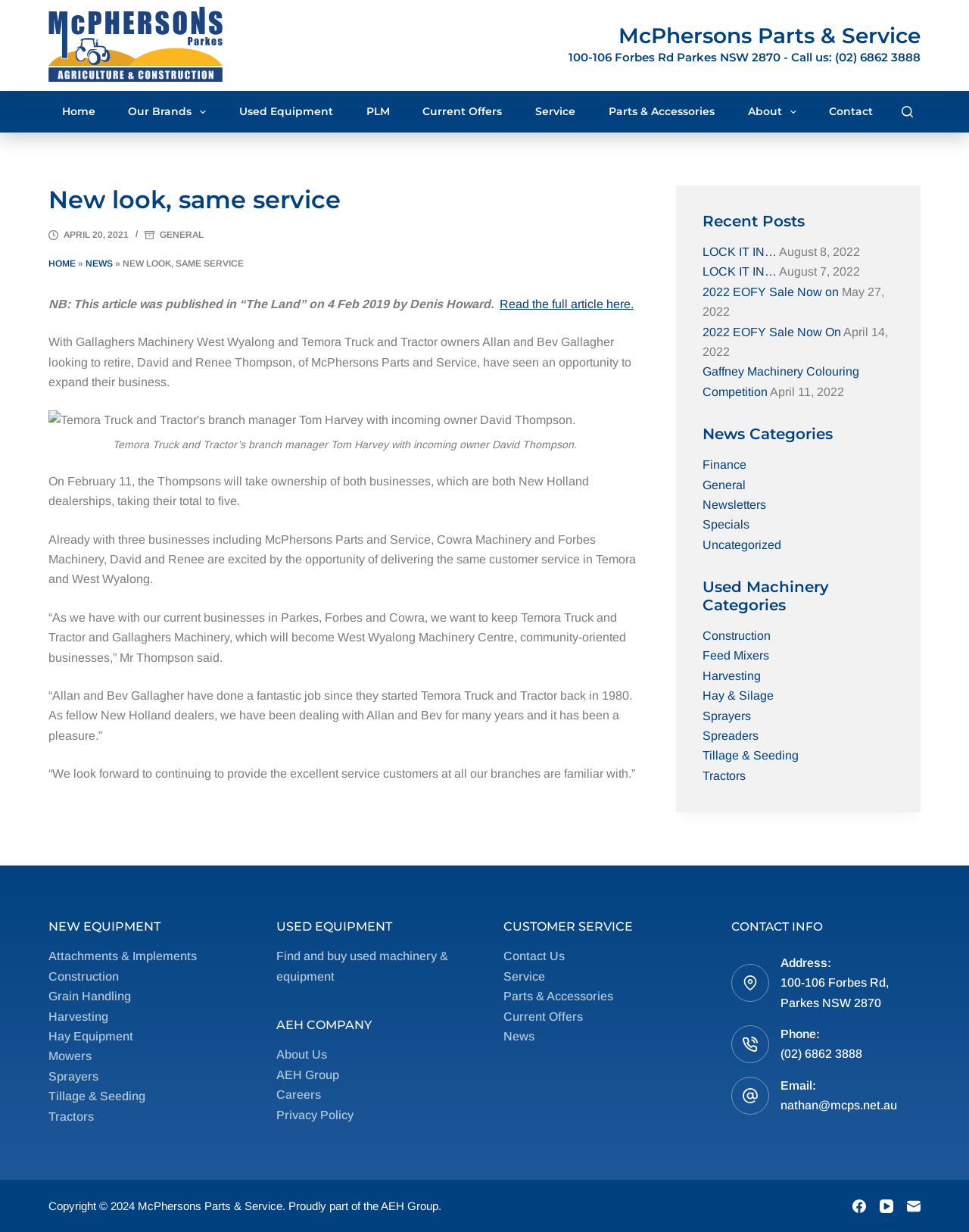Please extract and provide the main headline of the webpage.

New look, same service